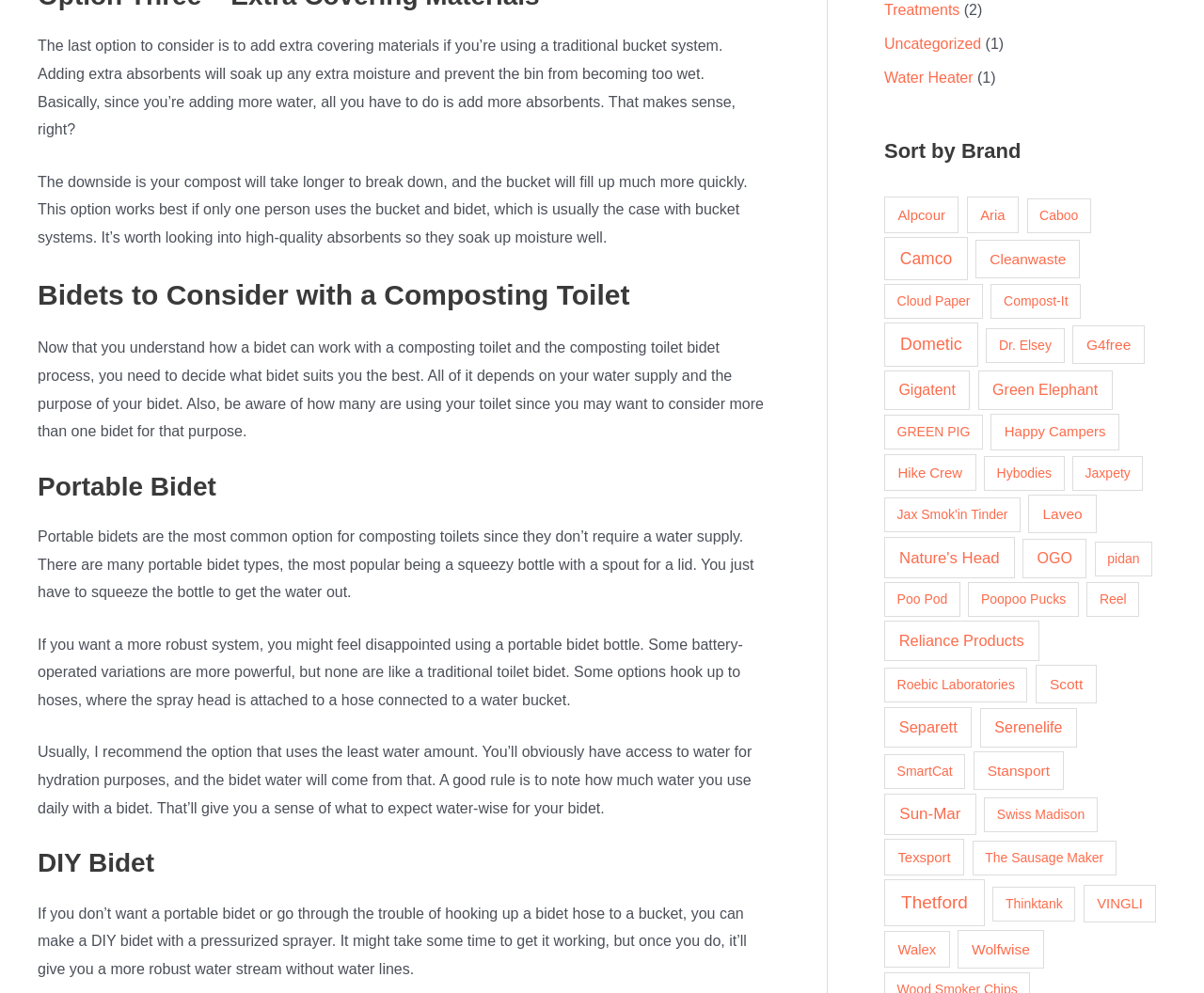Based on the element description "Reliance Products", predict the bounding box coordinates of the UI element.

[0.734, 0.625, 0.863, 0.666]